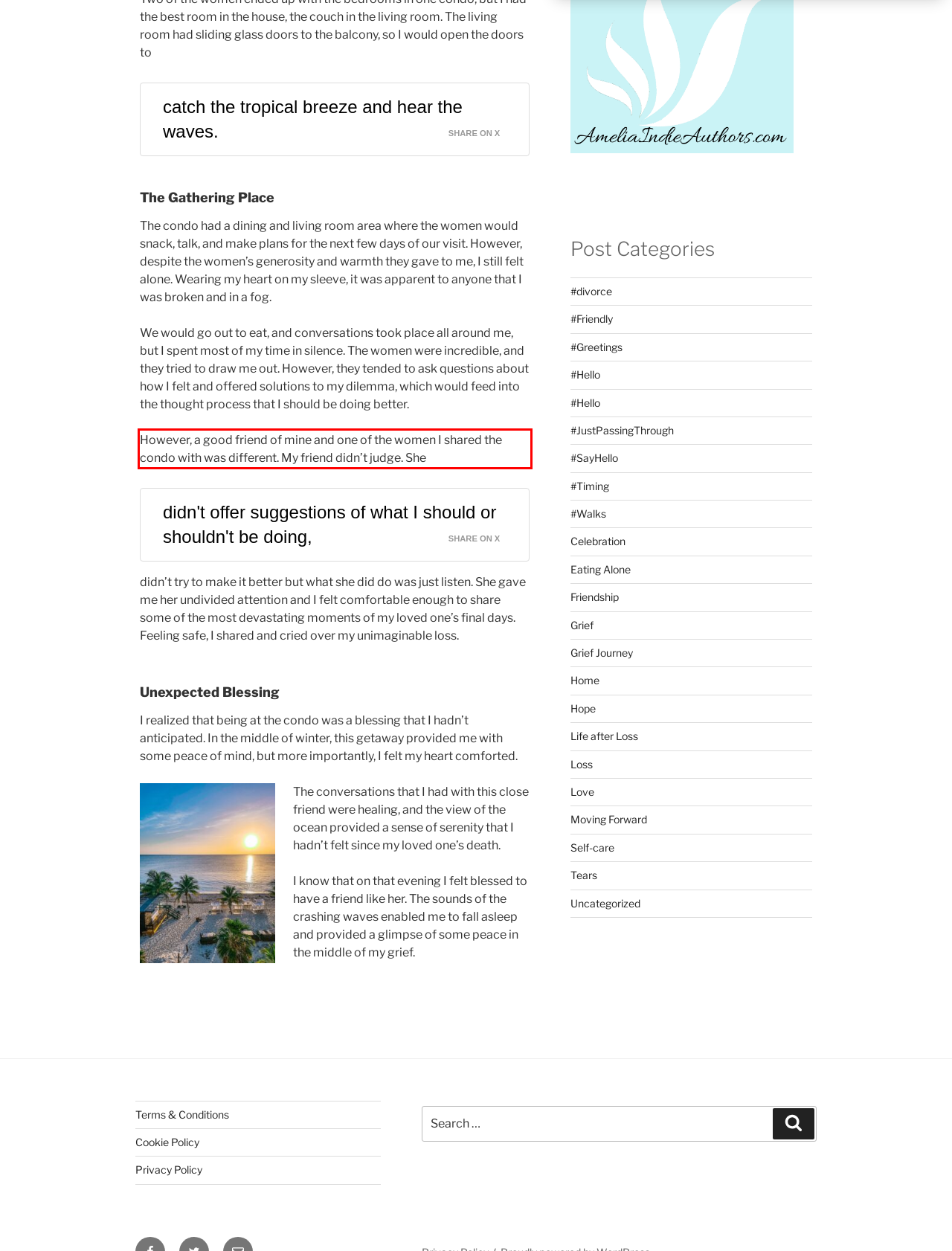Look at the webpage screenshot and recognize the text inside the red bounding box.

However, a good friend of mine and one of the women I shared the condo with was different. My friend didn’t judge. She